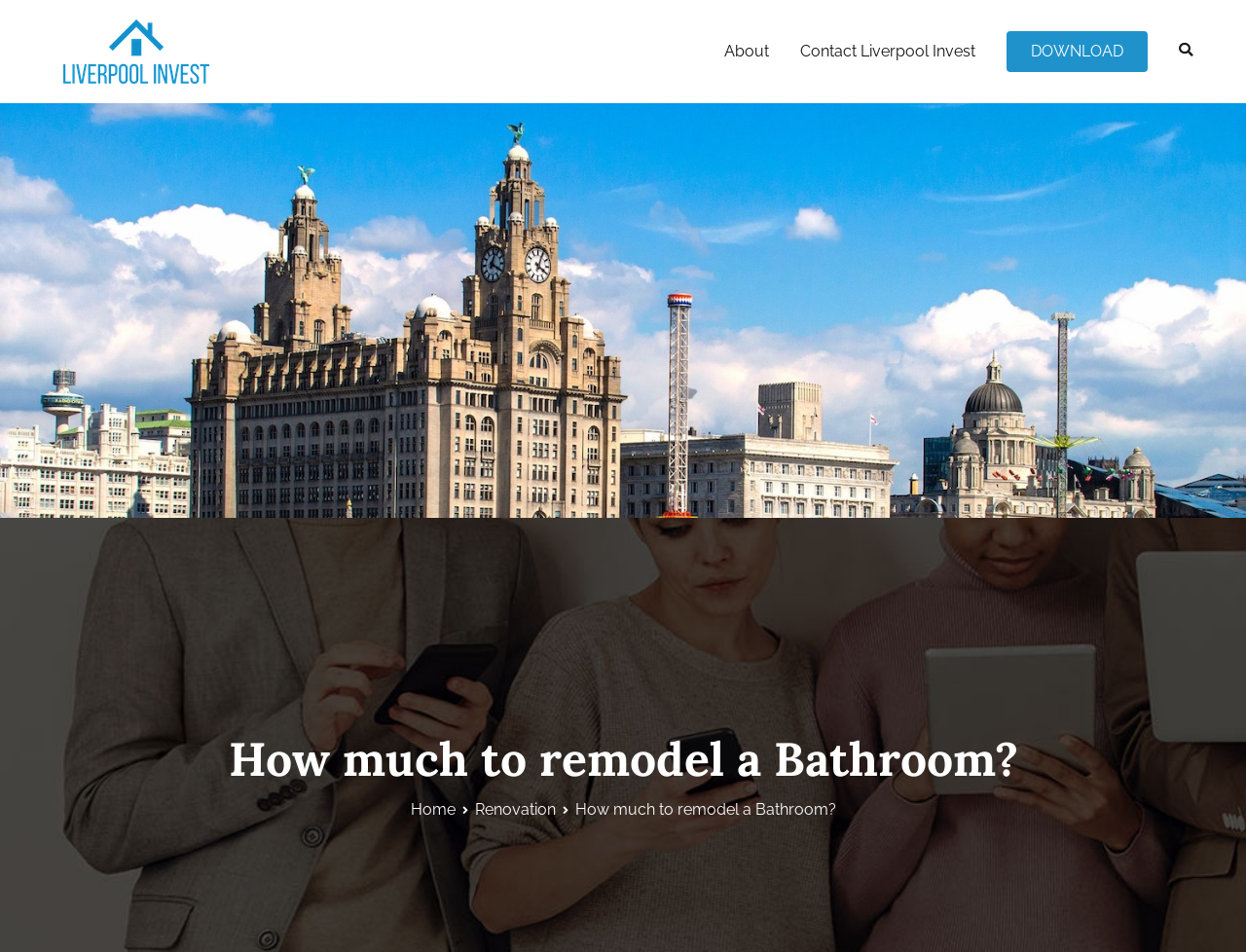Produce an extensive caption that describes everything on the webpage.

The webpage appears to be about property investment in Liverpool, with a specific focus on remodeling a bathroom. At the top left corner, there is a logo of "Liverpool Invest" accompanied by a link to the website. Next to the logo, there is a text "Property Investment in Liverpool". 

On the top right side, there are several links, including "About", "Contact Liverpool Invest", and "DOWNLOAD". There is also a small icon represented by "\uf10b" at the top right corner.

Below the top section, there is a large image of the Liverpool cityscape, which takes up most of the width of the page. On top of this image, there is a heading "How much to remodel a Bathroom?" and a navigation section with breadcrumbs, including links to "Home" and "Renovation". 

The main content of the page seems to be related to the cost of remodeling a bathroom in the UK, with the average price ranging from £2,500.